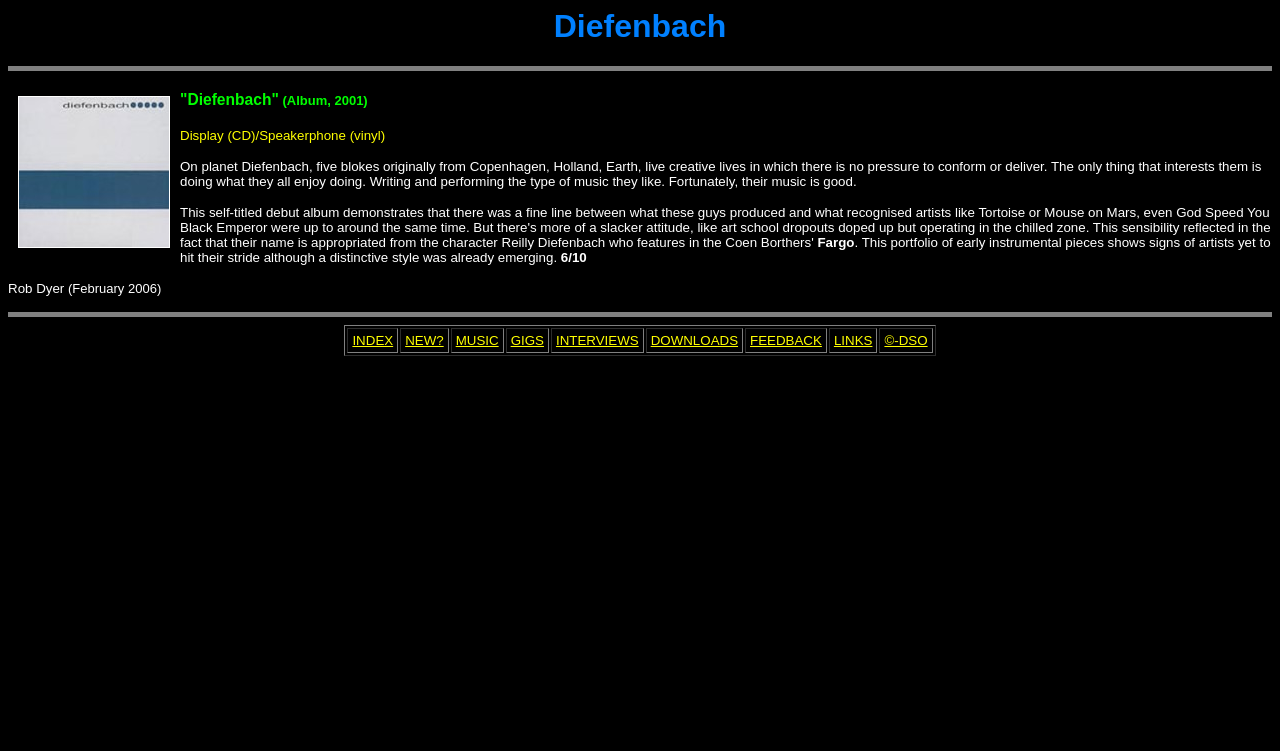What is the rating given to the album?
Using the picture, provide a one-word or short phrase answer.

6/10